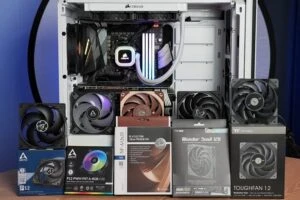Elaborate on the contents of the image in great detail.

The image showcases a well-organized and visually appealing display of various CPU cooler fans arranged around a sleek, open PC case. The interior of the case prominently features a Corsair liquid CPU cooler with RGB lighting, positioned beneath colorful LED fans that add a vibrant touch to the system. Surrounding the case are several brands of CPU fans, demonstrating a variety of designs and features. The fans are displayed in their packaging, indicating models from well-known brands like Arctic and Thermaltake, showcasing options like silent operation and lighting effects. The backdrop hints at a professional or tech-savvy environment, emphasizing the importance of cooling gear for high-performance computing.